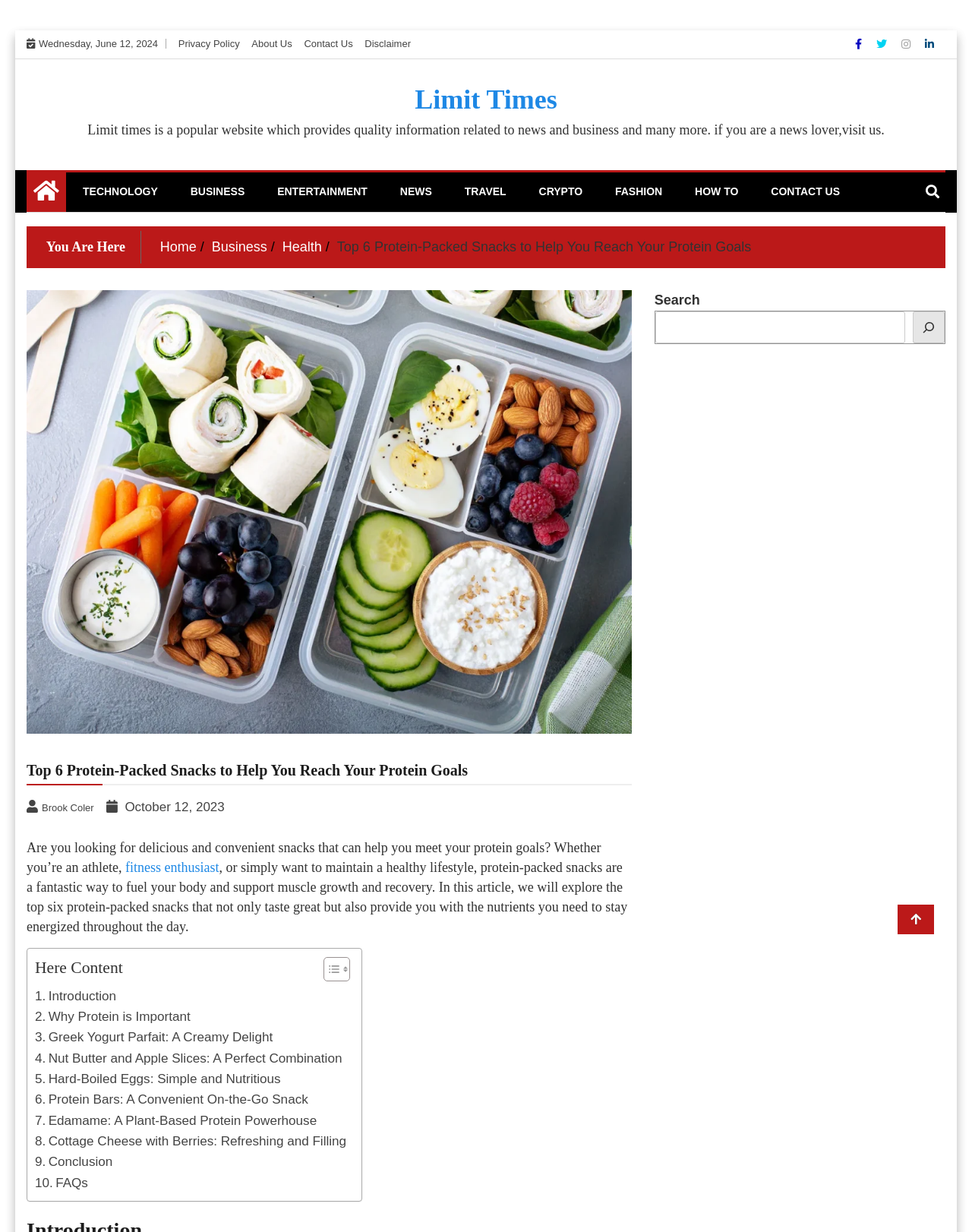Please locate the bounding box coordinates of the region I need to click to follow this instruction: "Click on the 'TECHNOLOGY' link".

[0.073, 0.14, 0.174, 0.171]